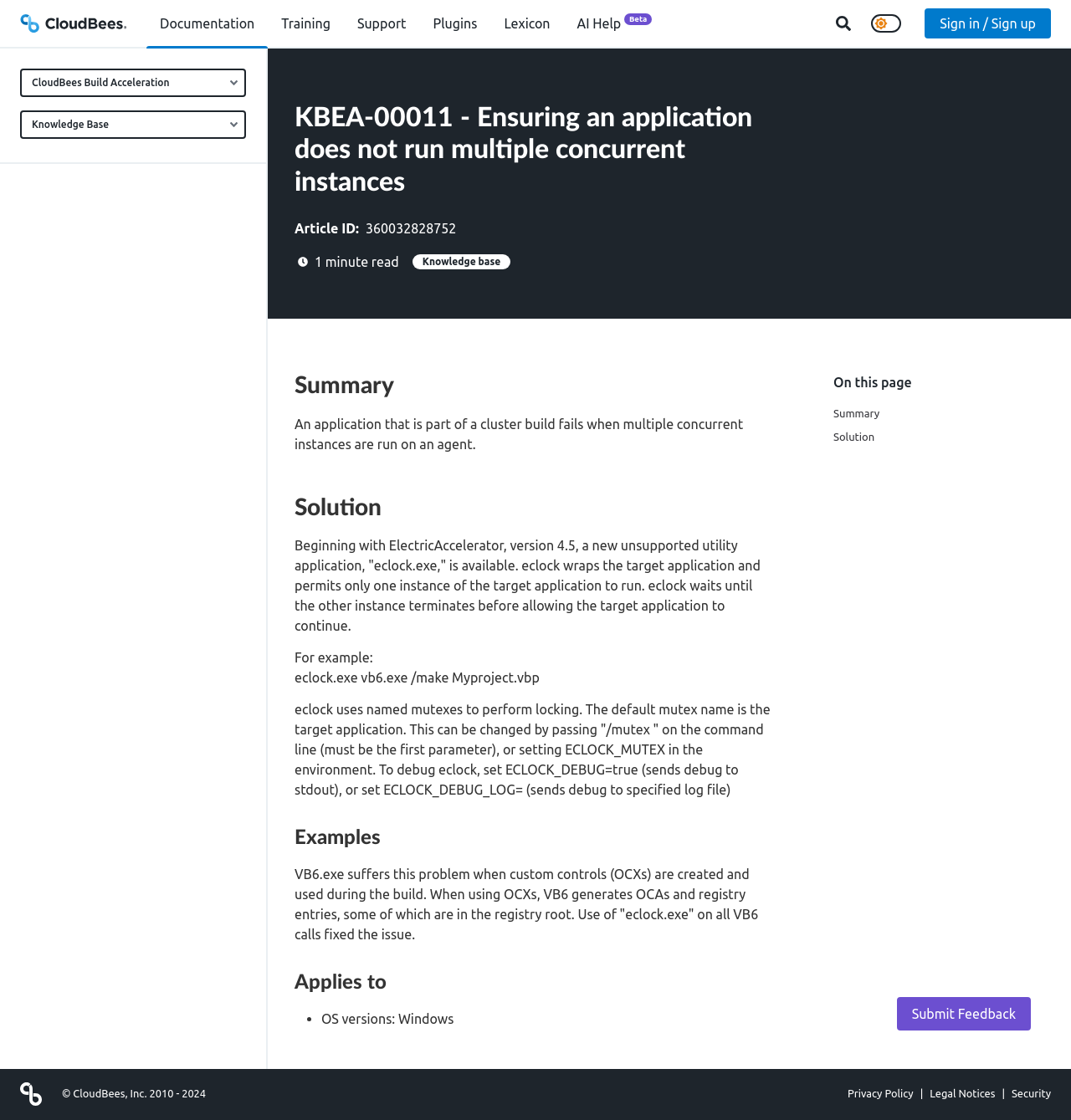Identify the bounding box coordinates for the UI element that matches this description: "CloudBees Build Acceleration".

[0.019, 0.061, 0.23, 0.087]